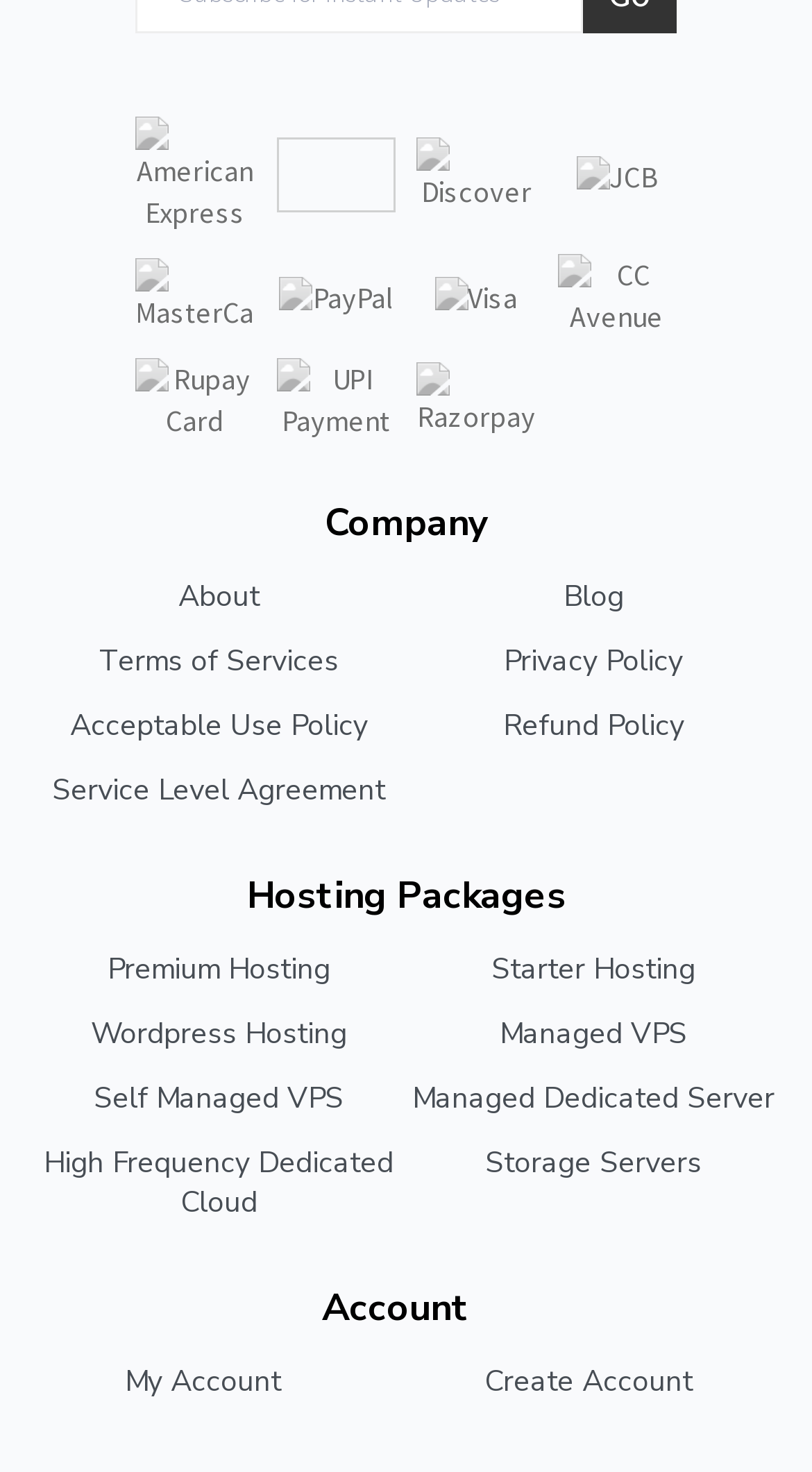Identify the bounding box coordinates for the element that needs to be clicked to fulfill this instruction: "Learn about premium hosting". Provide the coordinates in the format of four float numbers between 0 and 1: [left, top, right, bottom].

[0.038, 0.645, 0.5, 0.672]